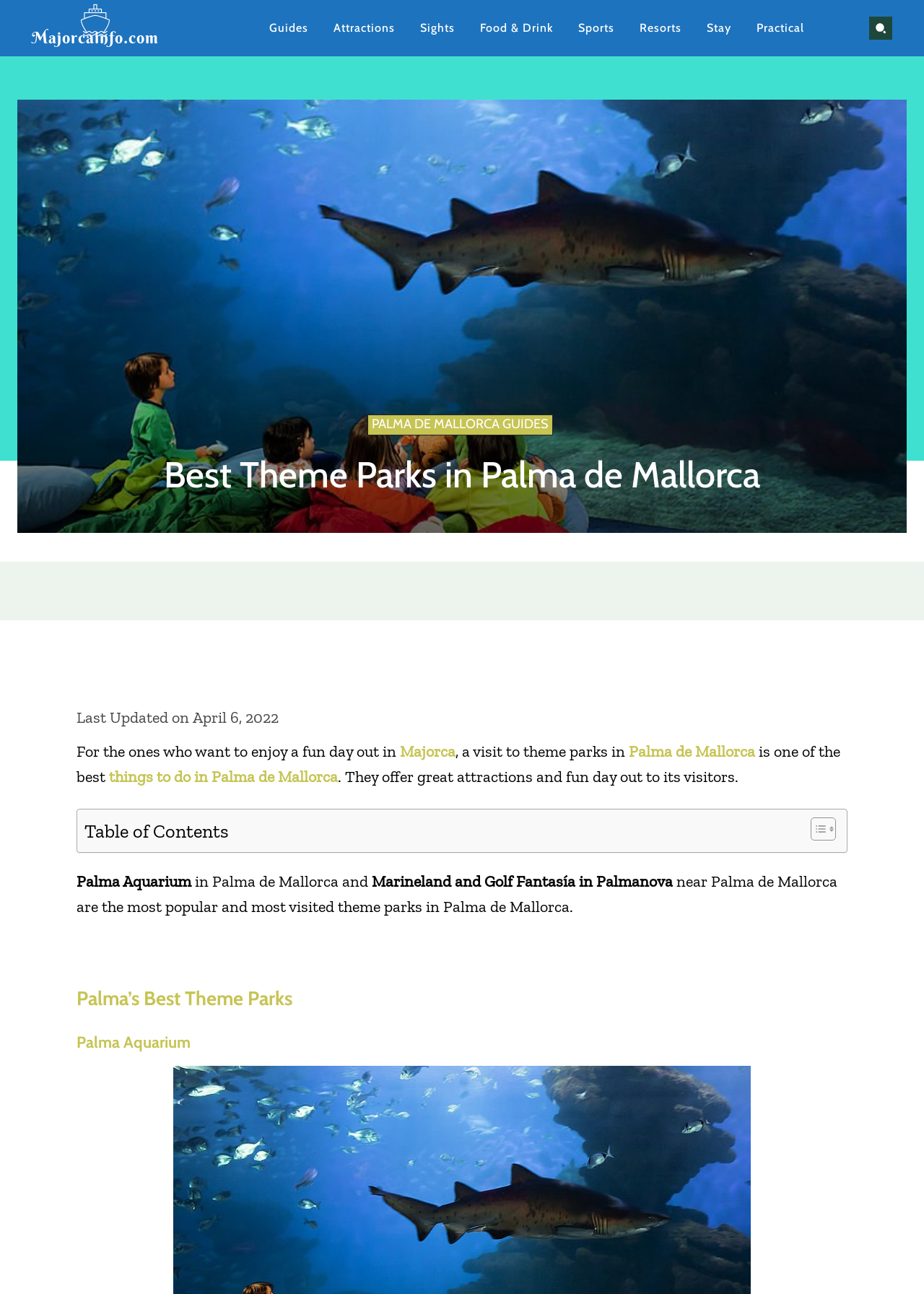What is the category of the webpage?
Based on the visual, give a brief answer using one word or a short phrase.

Guide